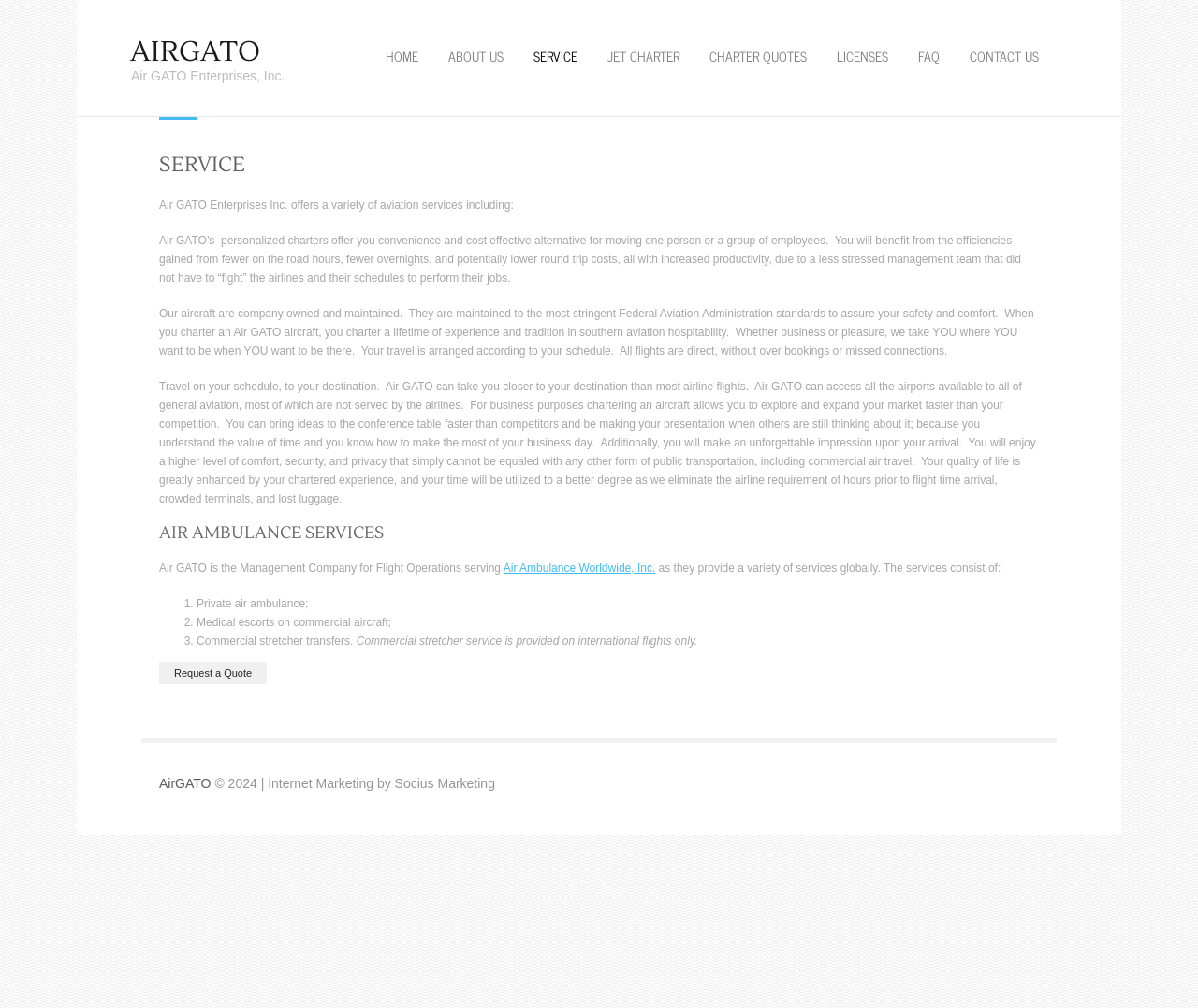What is the name of the company?
Provide a detailed and extensive answer to the question.

The company name is mentioned in the heading 'AIRGATO' and also in the static text 'Air GATO Enterprises, Inc.' which is located below the heading.